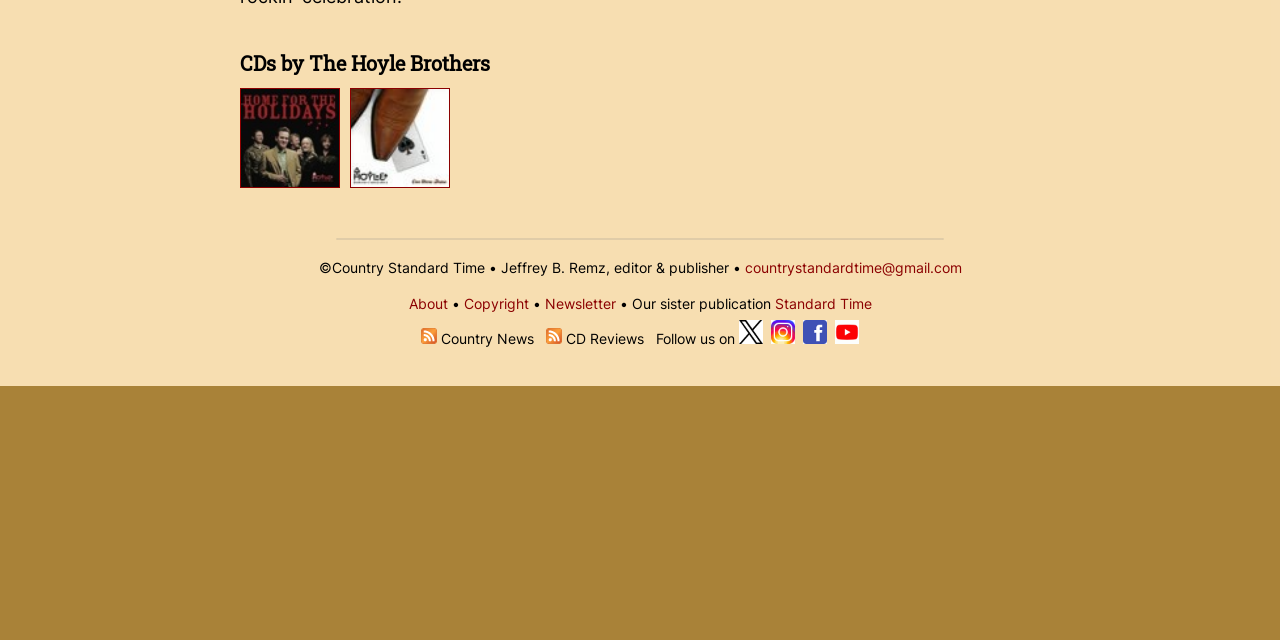Locate the bounding box coordinates of the UI element described by: "countrystandardtime@gmail.com". Provide the coordinates as four float numbers between 0 and 1, formatted as [left, top, right, bottom].

[0.582, 0.404, 0.751, 0.431]